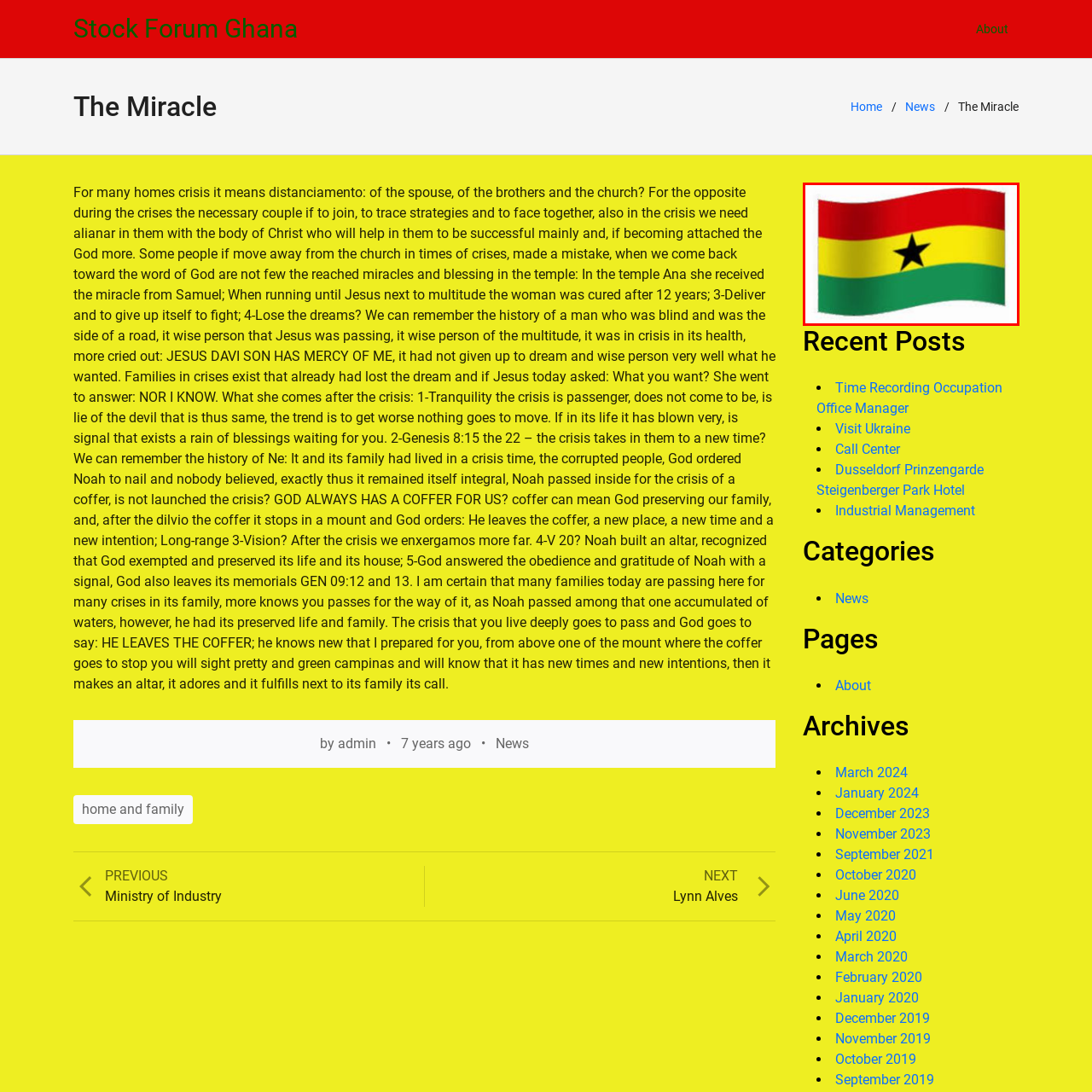Check the area bordered by the red box and provide a single word or phrase as the answer to the question: What is in the center of the yellow stripe?

A black five-pointed star